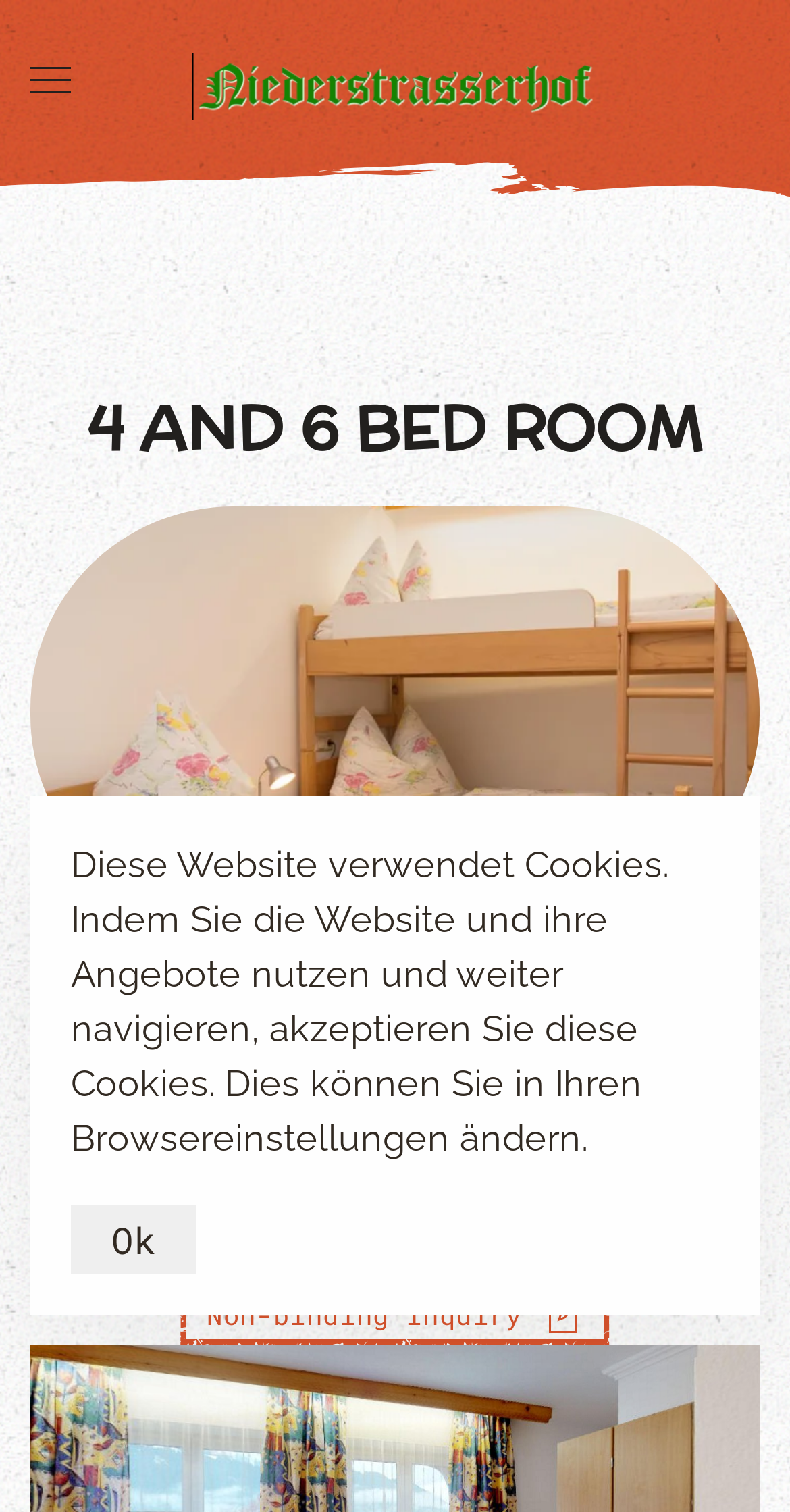What is the purpose of the carousel region?
Answer the question using a single word or phrase, according to the image.

Displaying rooms